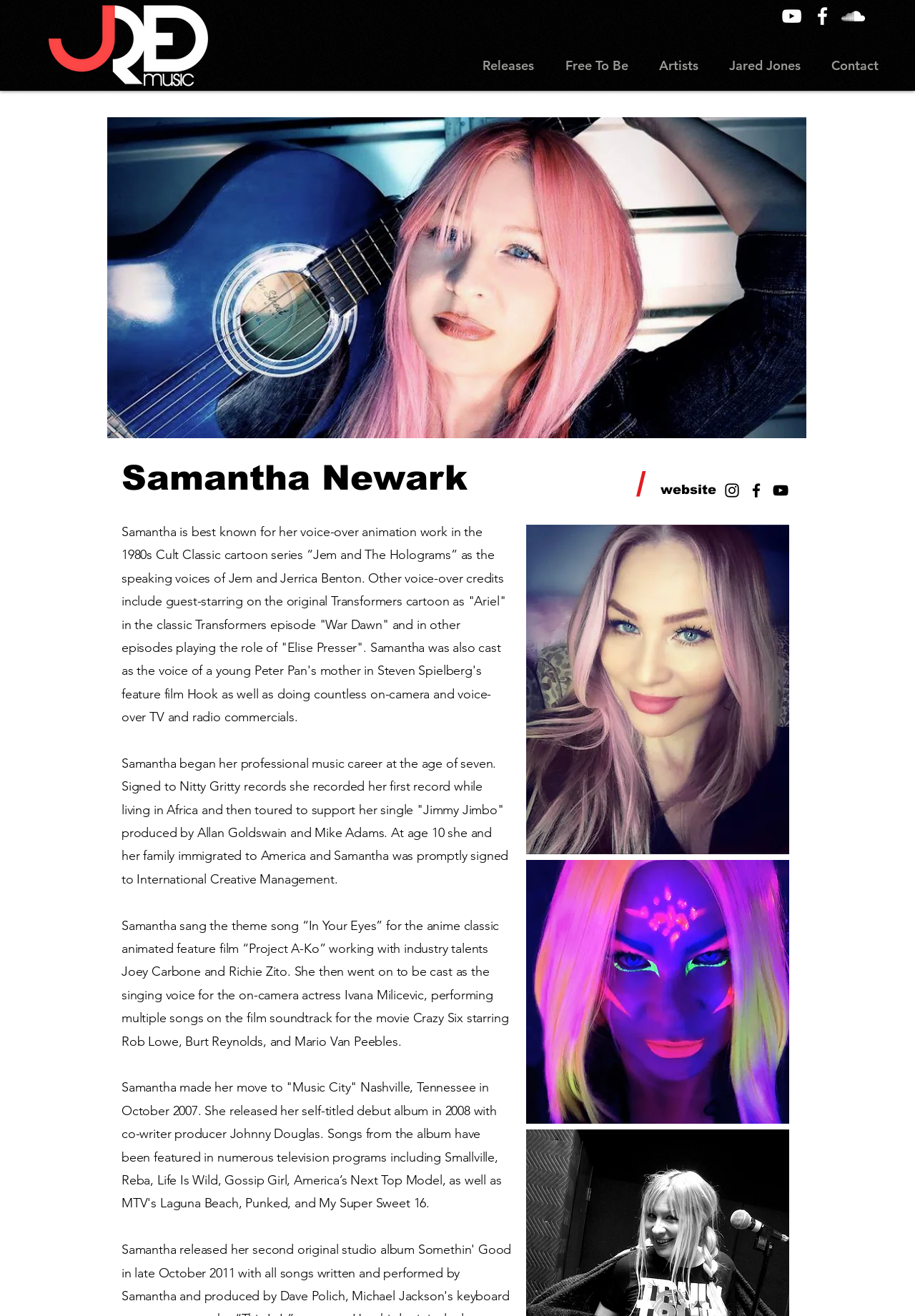What is the name of Samantha's debut album?
Using the details shown in the screenshot, provide a comprehensive answer to the question.

According to the webpage, Samantha released her self-titled debut album in 2008 with co-writer producer Johnny Douglas.